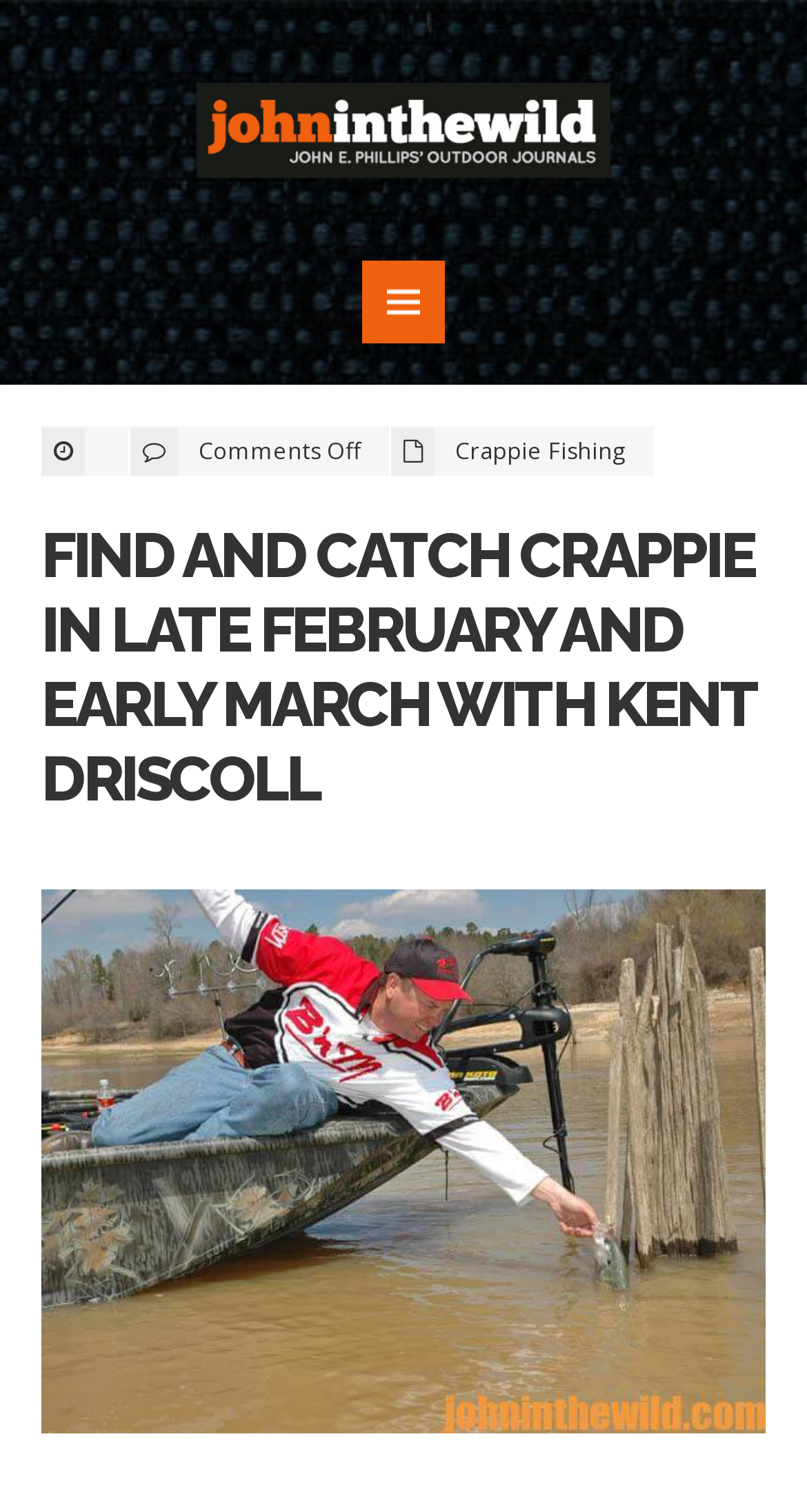What is the topic of the article?
Answer the question based on the image using a single word or a brief phrase.

Crappie Fishing